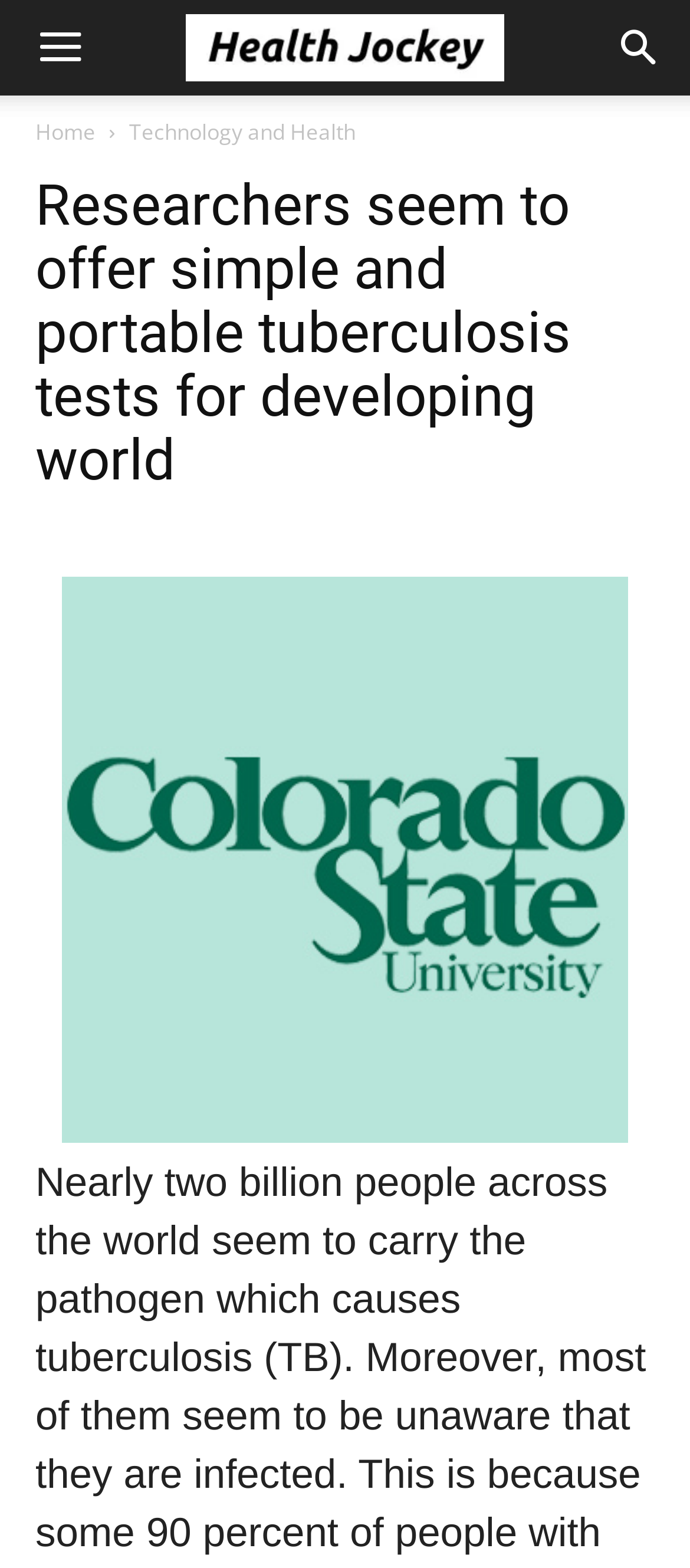Please find and provide the title of the webpage.

Researchers seem to offer simple and portable tuberculosis tests for developing world